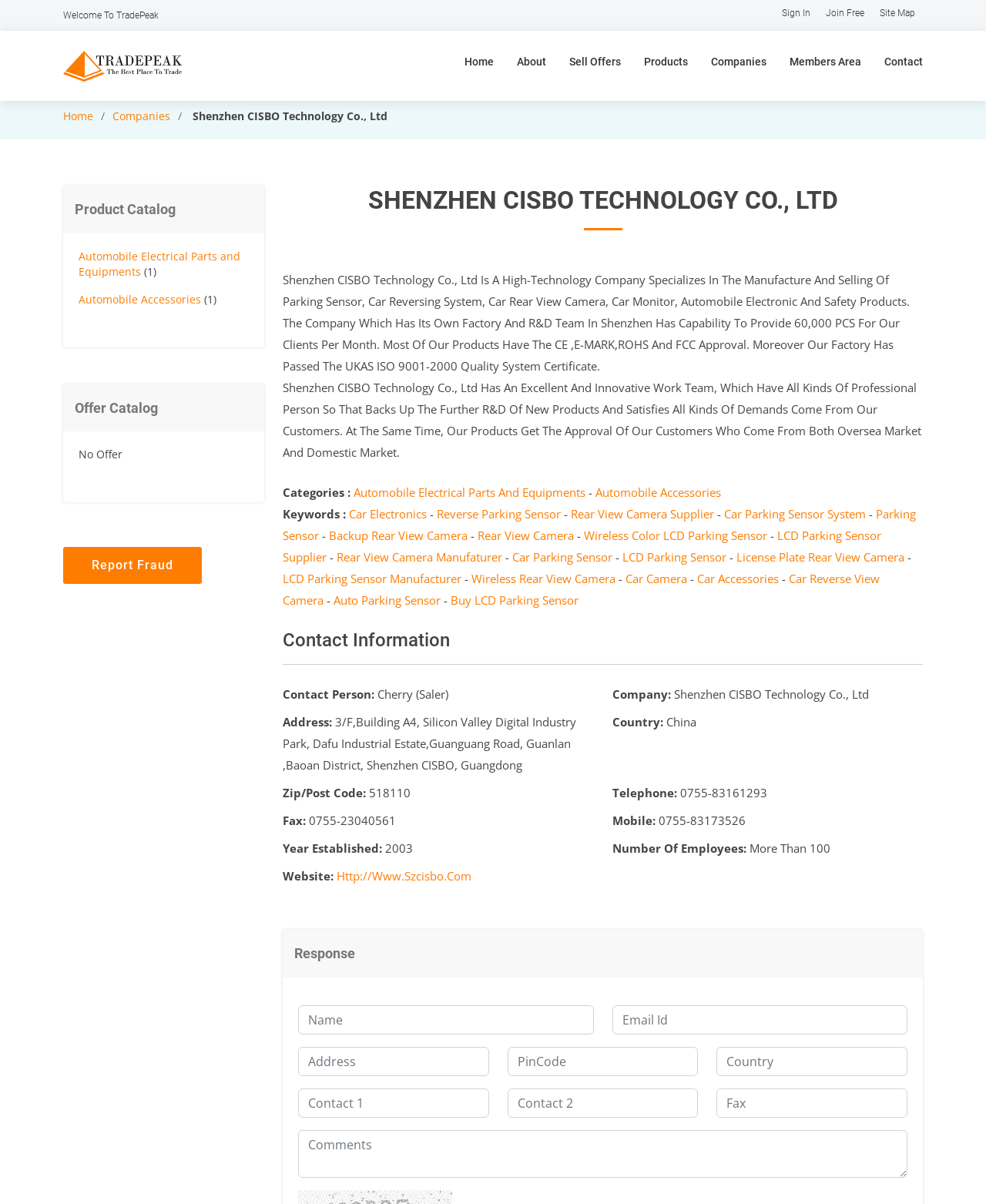Please identify the bounding box coordinates of the area that needs to be clicked to follow this instruction: "Click on Join Free".

[0.83, 0.0, 0.884, 0.022]